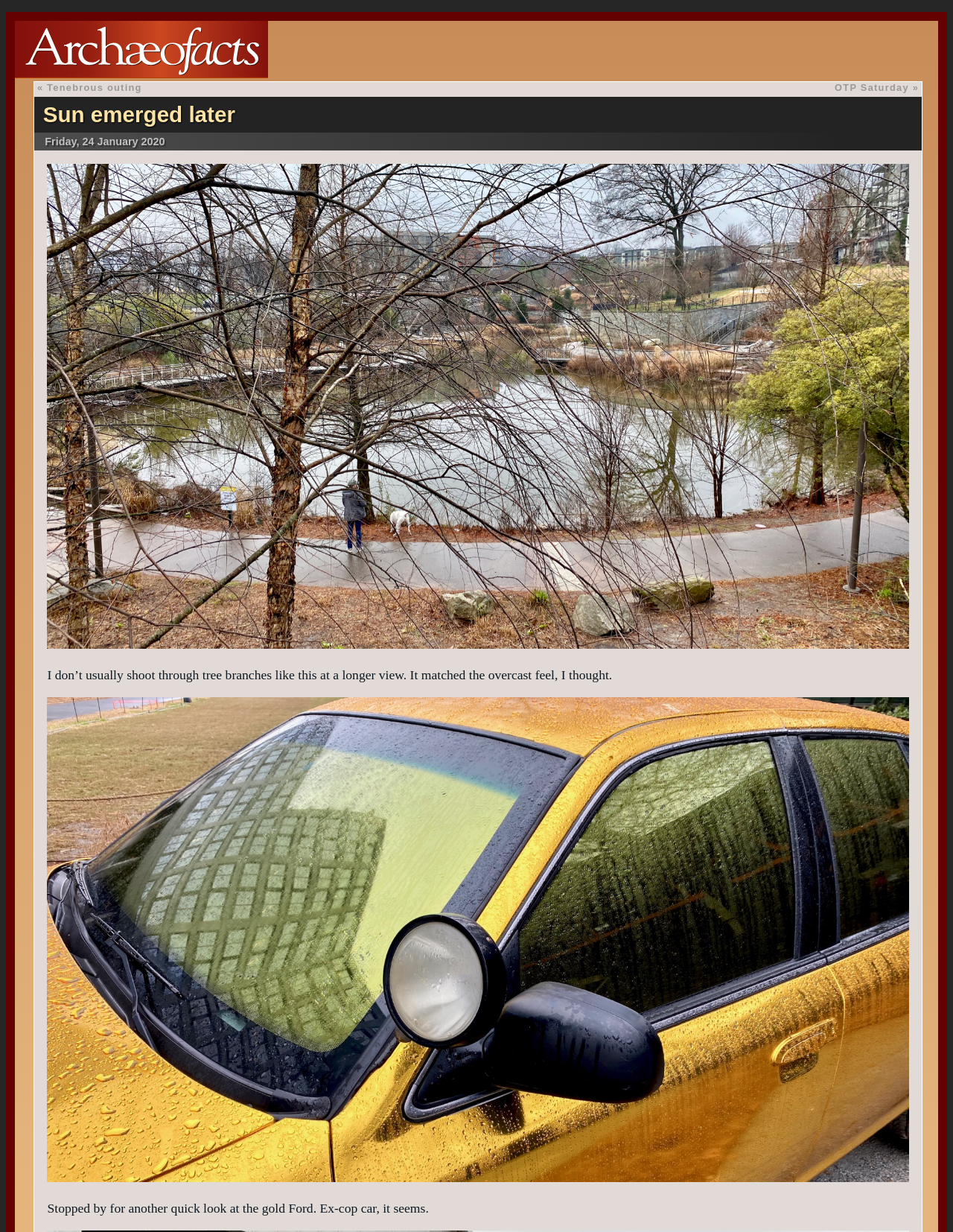What is the photographer's unusual technique mentioned in the webpage?
Give a single word or phrase answer based on the content of the image.

Shooting through tree branches